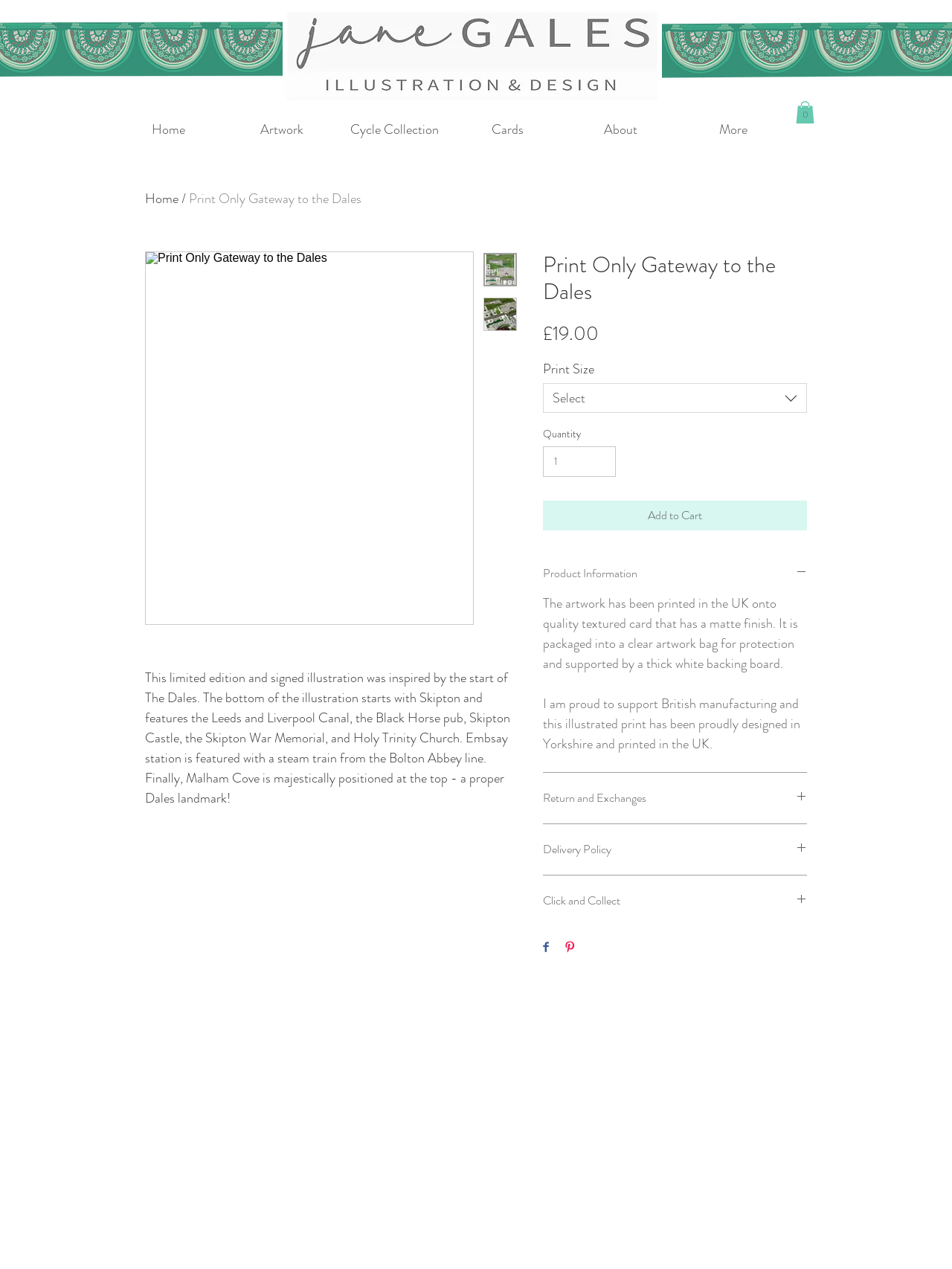Provide a short answer using a single word or phrase for the following question: 
What is the price of the print?

£19.00